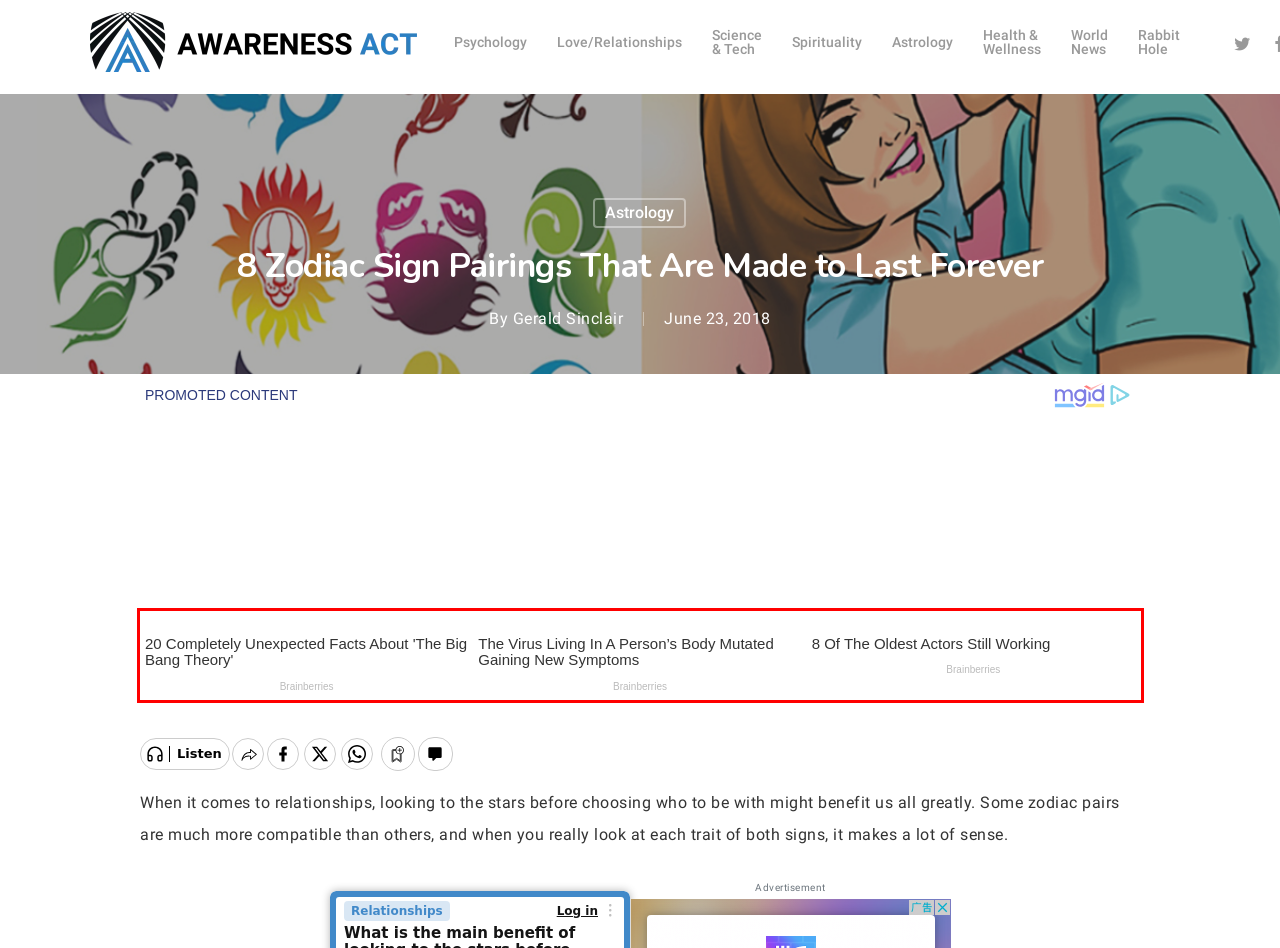Look at the provided screenshot of the webpage and perform OCR on the text within the red bounding box.

When it comes to relationships, looking to the stars before choosing who to be with might benefit us all greatly. Some zodiac pairs are much more compatible than others, and when you really look at each trait of both signs, it makes a lot of sense.